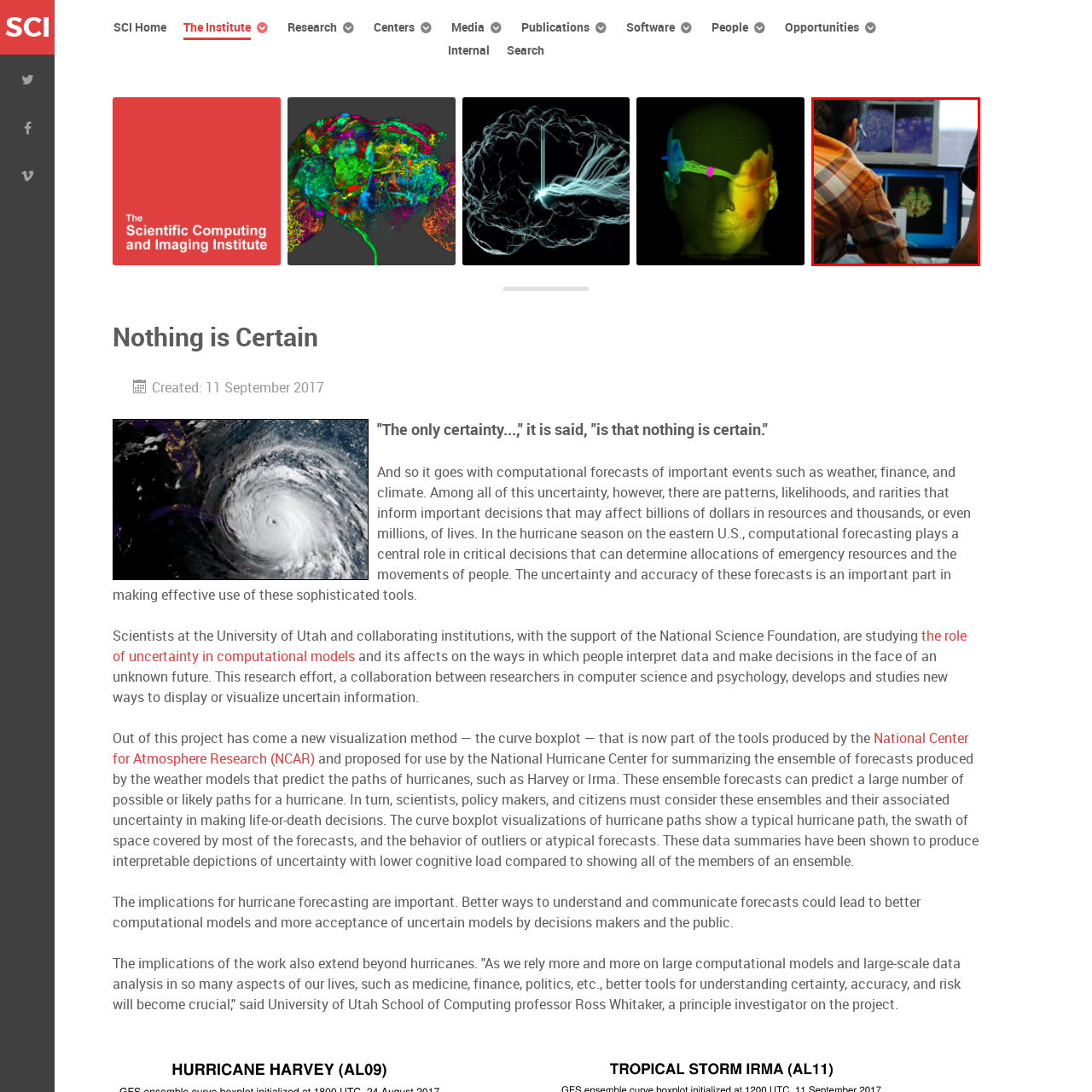Refer to the image within the red box and answer the question concisely with a single word or phrase: What is the goal of developing software tools in this context?

enhancing research and understanding